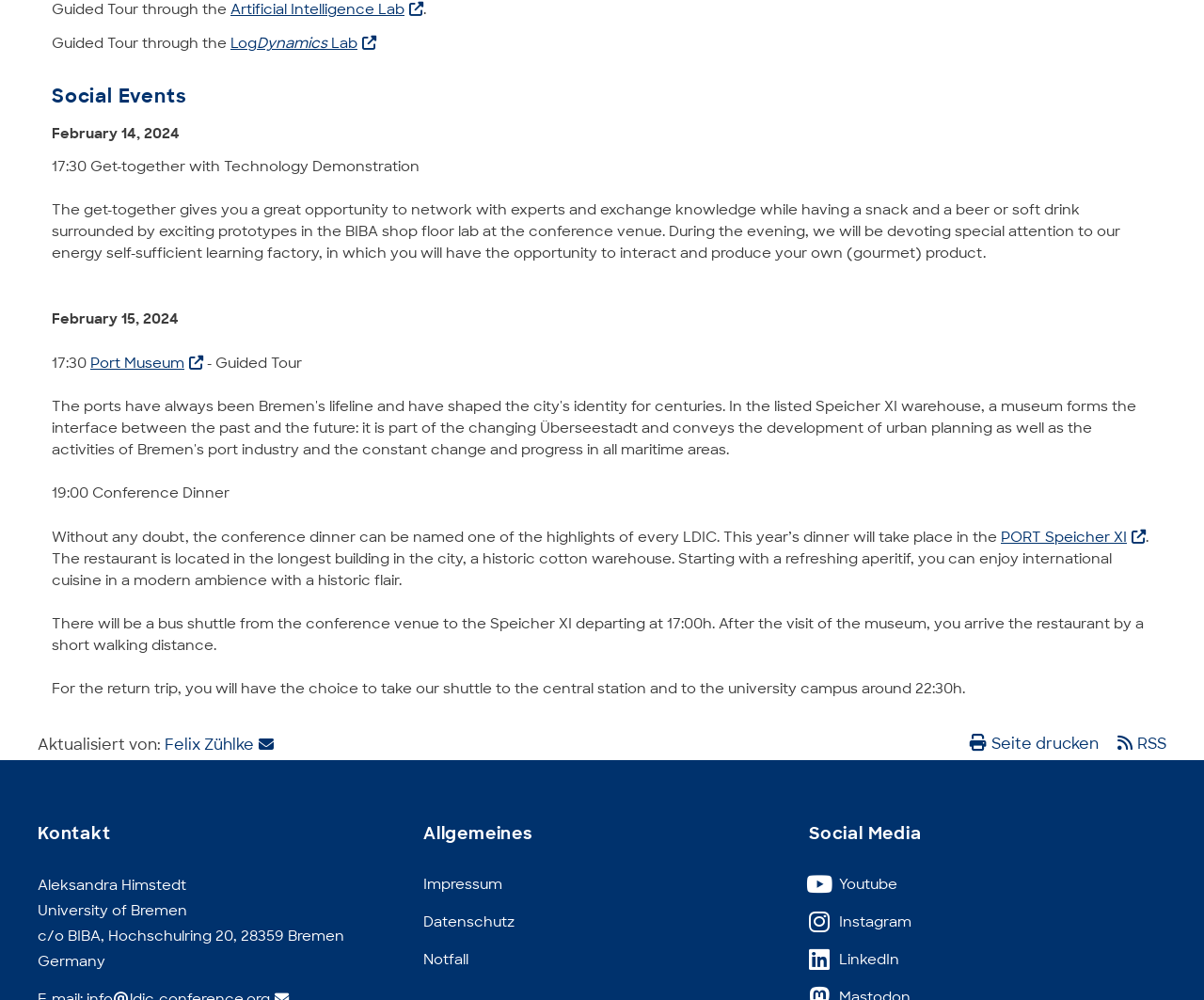Give a concise answer using one word or a phrase to the following question:
What is the name of the lab mentioned in the top navigation?

Artificial Intelligence Lab